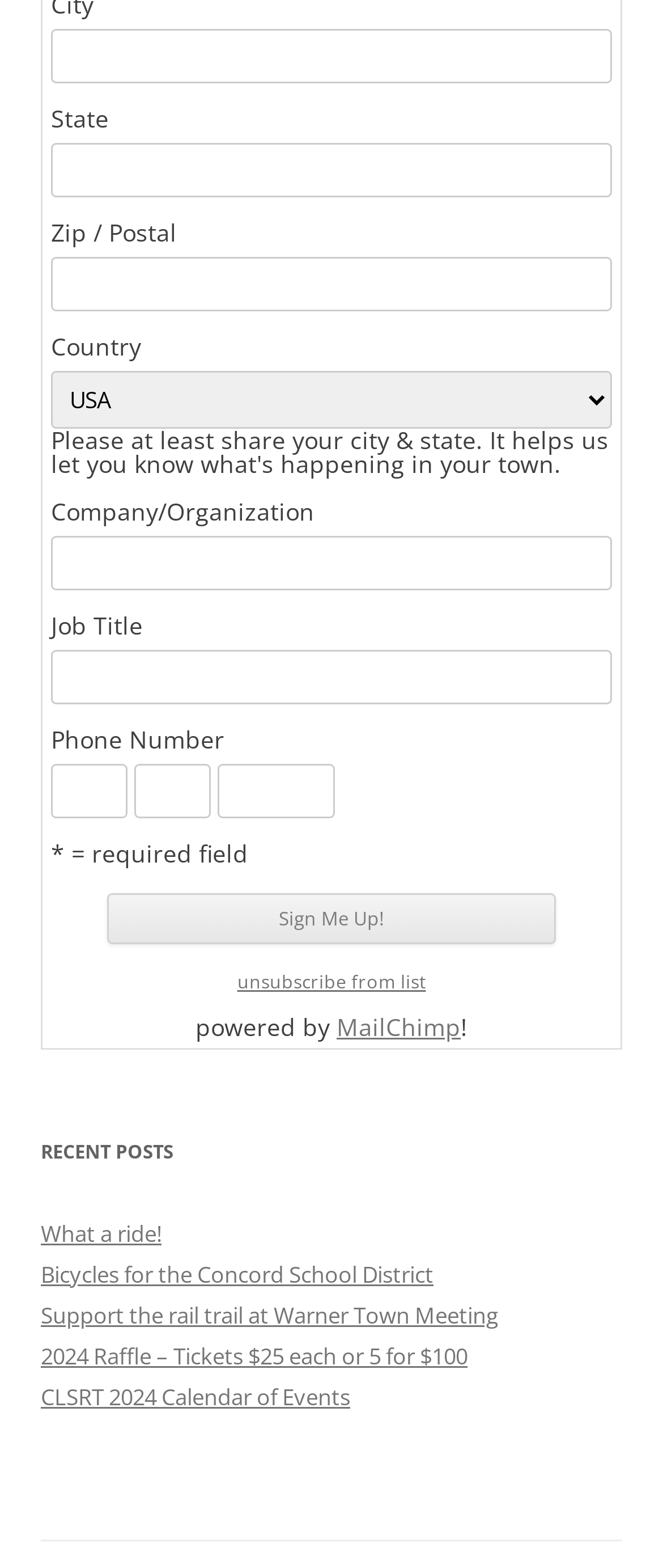Provide a one-word or short-phrase response to the question:
How many text boxes are there?

9